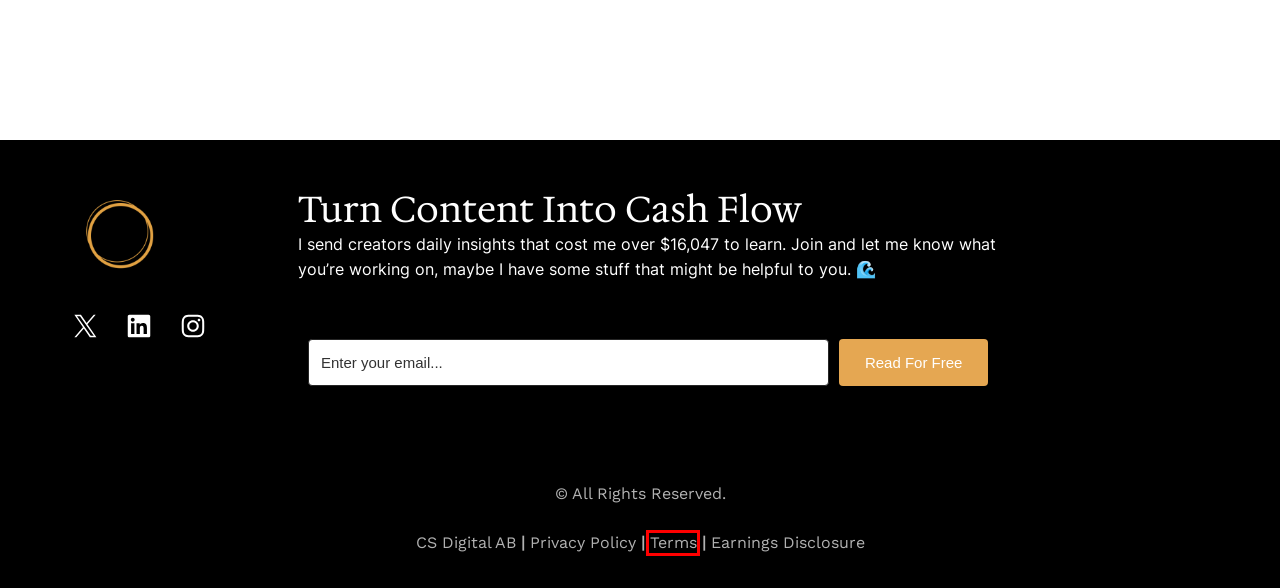You are provided with a screenshot of a webpage highlighting a UI element with a red bounding box. Choose the most suitable webpage description that matches the new page after clicking the element in the bounding box. Here are the candidates:
A. Blog Growth Engine Review – I Tried Adam's $3997 Course
B. Flow Creators
C. Andrew Tate Net Worth: Business, Courses, and Traits
D. Home
E. Terms & Conditions
F. Join The Real World
G. Privacy Policy
H. Earnings Disclosure

E